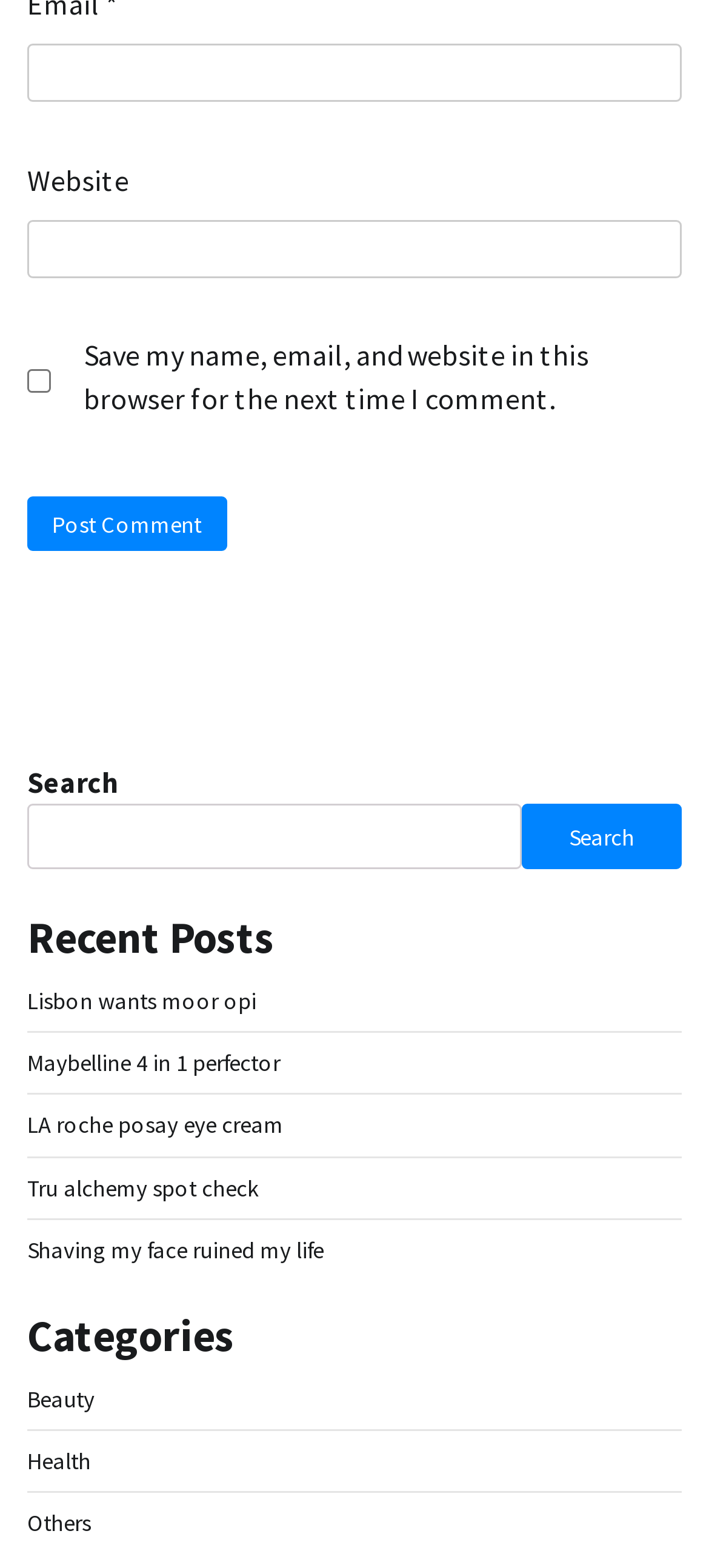Please identify the bounding box coordinates of the area that needs to be clicked to follow this instruction: "follow the ninth link".

None